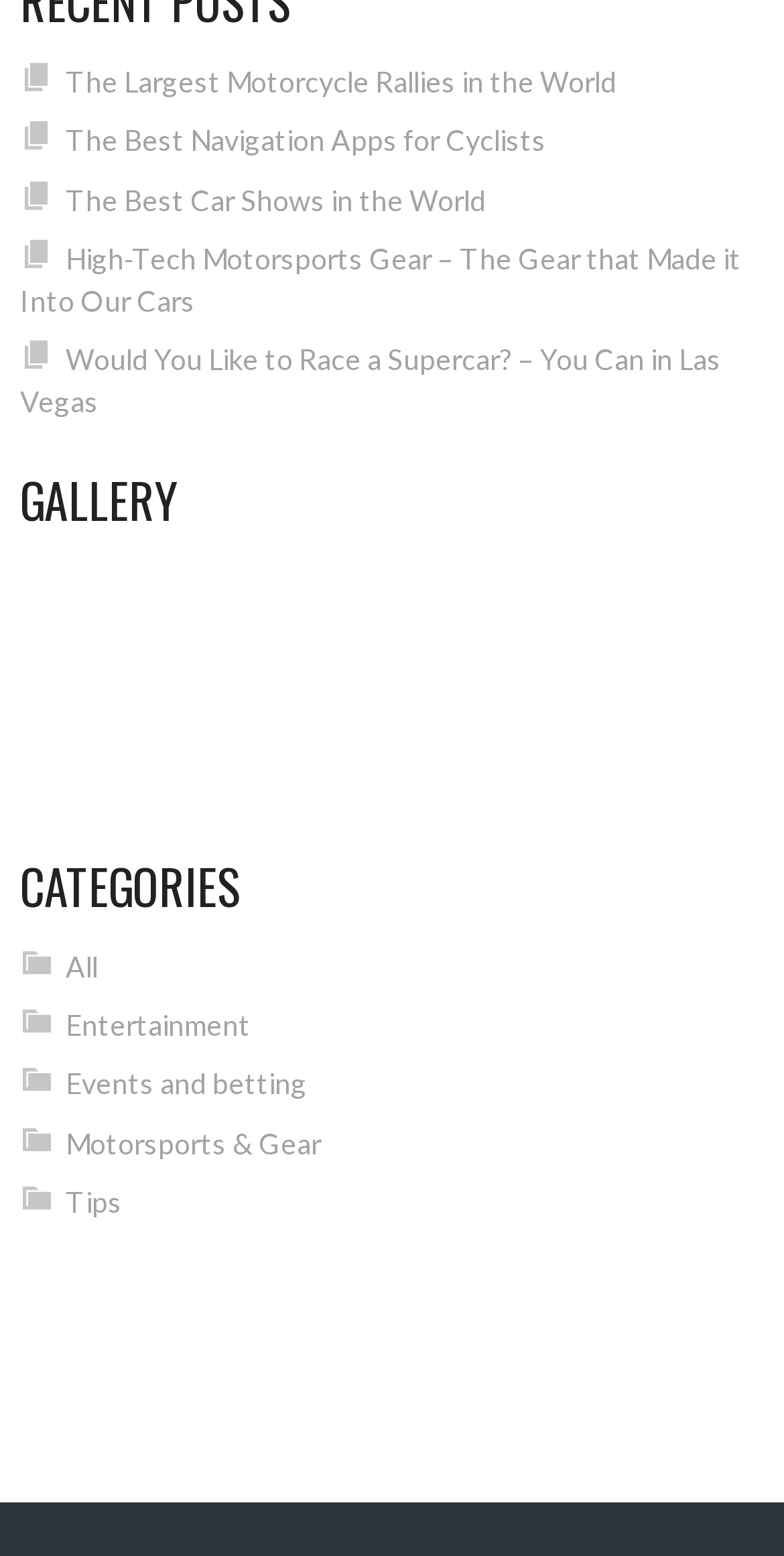Please determine the bounding box coordinates of the element's region to click for the following instruction: "View the largest motorcycle rallies in the world".

[0.084, 0.041, 0.787, 0.063]